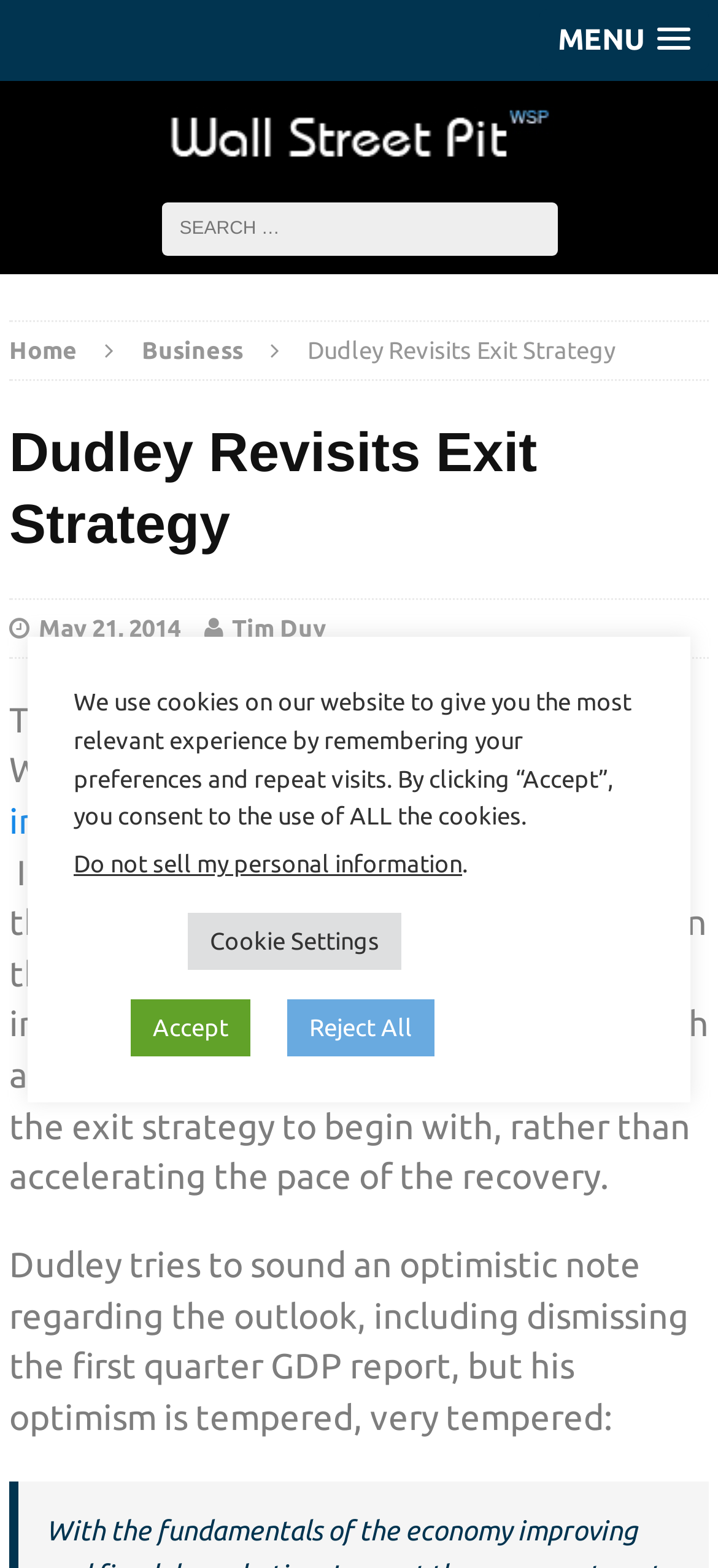Provide the bounding box coordinates for the UI element that is described by this text: "May 21, 2014". The coordinates should be in the form of four float numbers between 0 and 1: [left, top, right, bottom].

[0.054, 0.392, 0.251, 0.408]